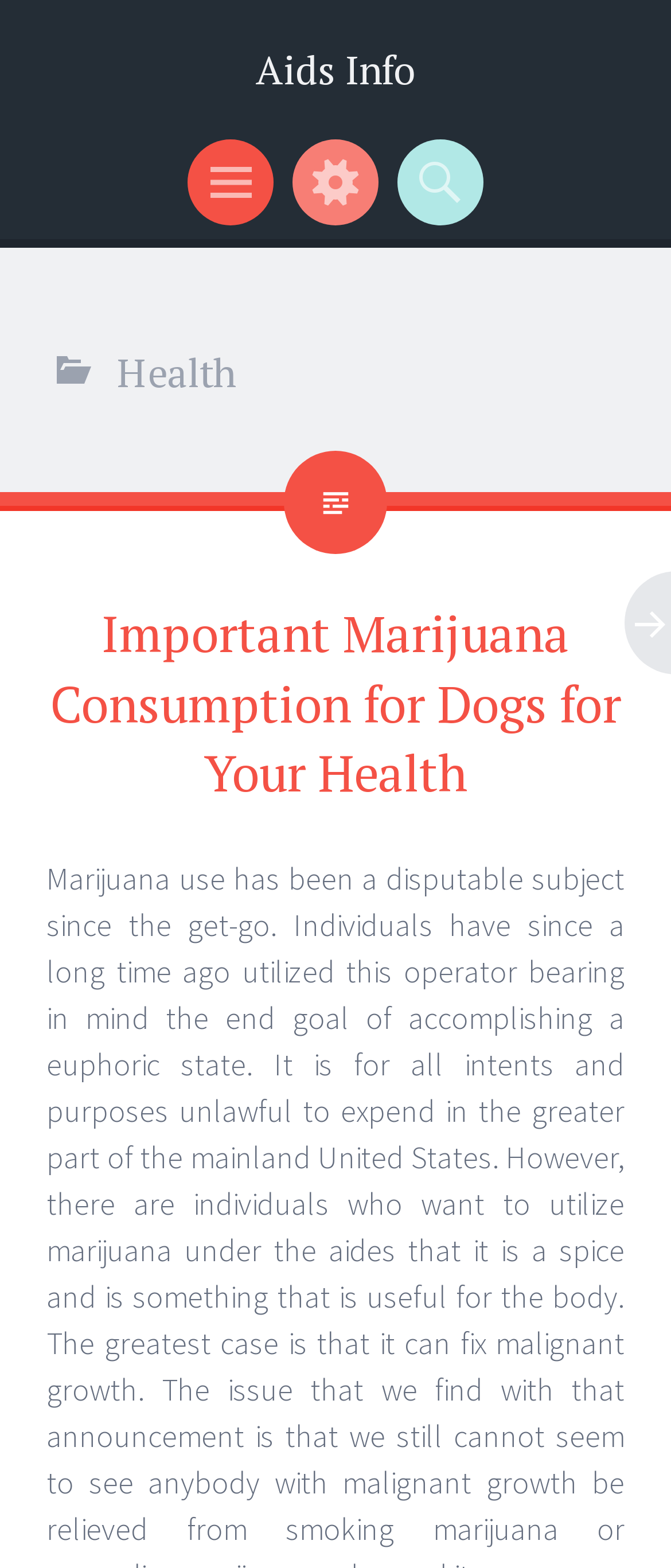Is there a search function on the page?
Based on the image content, provide your answer in one word or a short phrase.

Yes